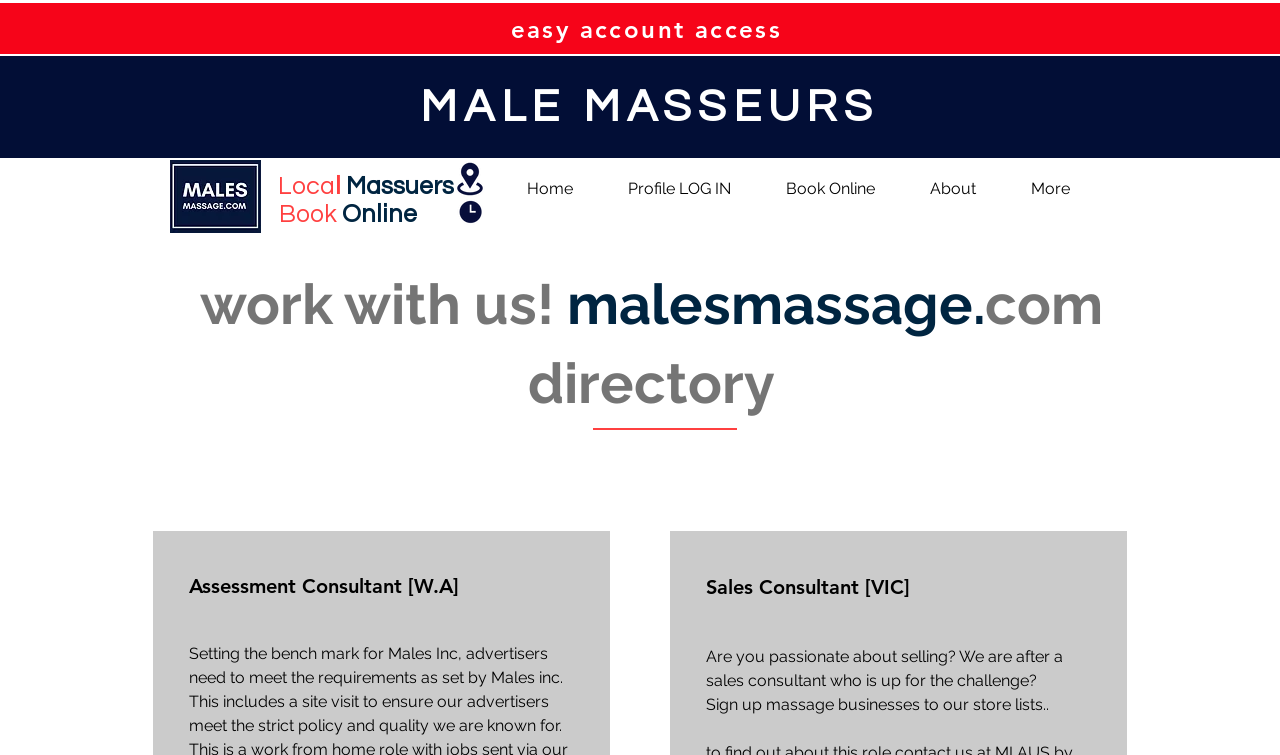What is the text on the top-left heading?
Based on the screenshot, provide your answer in one word or phrase.

easy account access